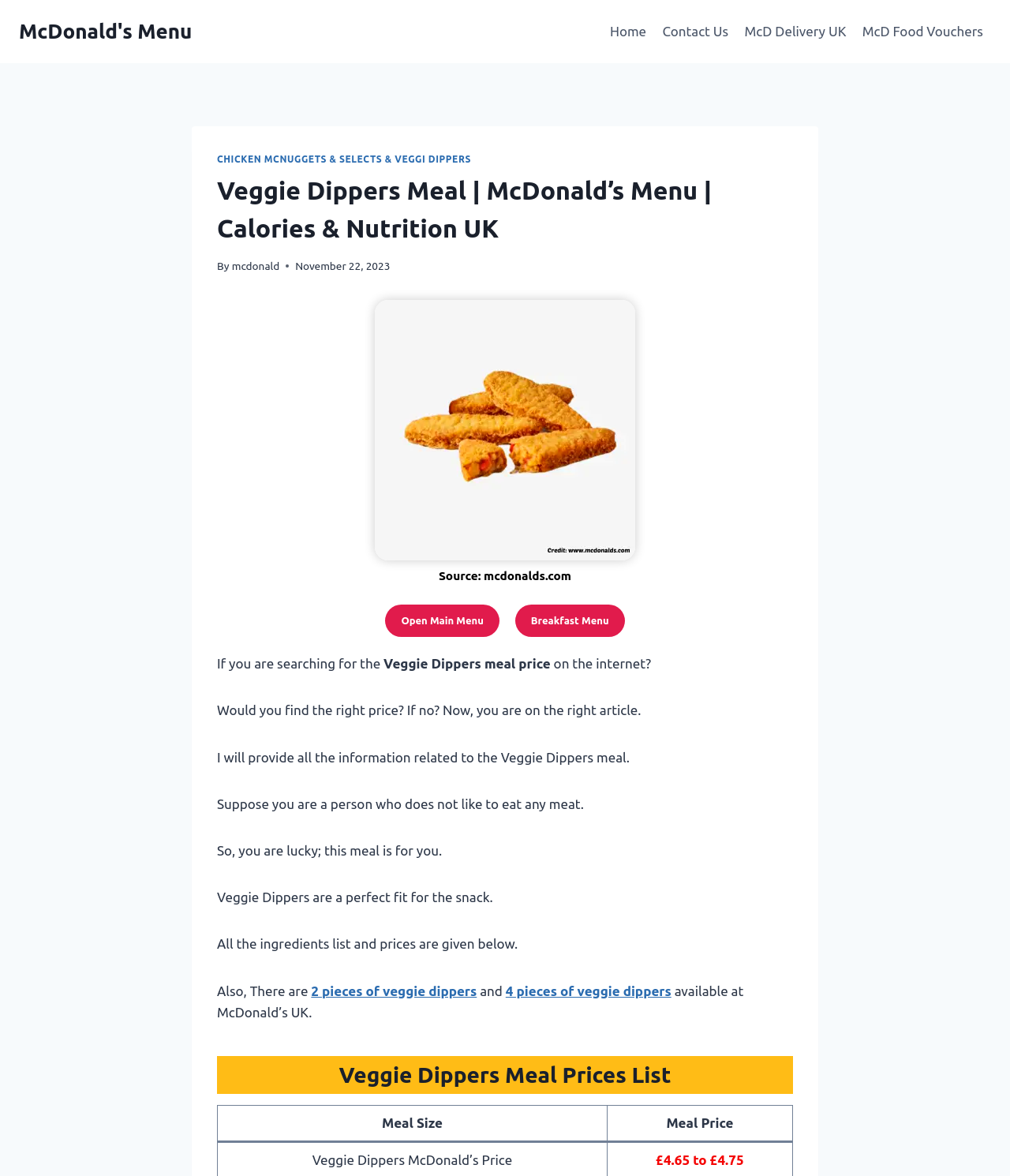Locate the bounding box coordinates of the element that should be clicked to fulfill the instruction: "Open the Main Menu".

[0.382, 0.514, 0.494, 0.542]